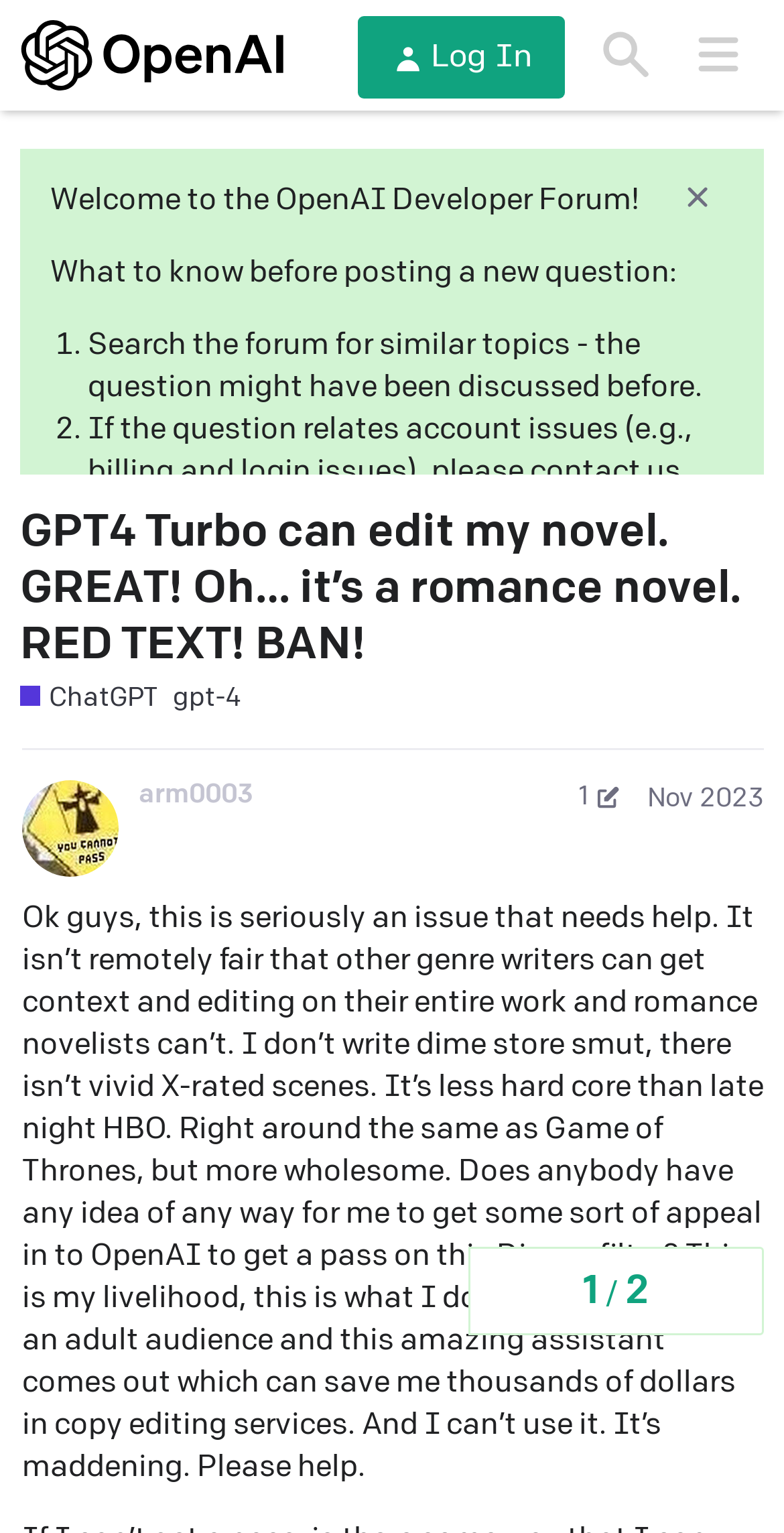Find the bounding box of the element with the following description: "aria-label="Open menu"". The coordinates must be four float numbers between 0 and 1, formatted as [left, top, right, bottom].

None